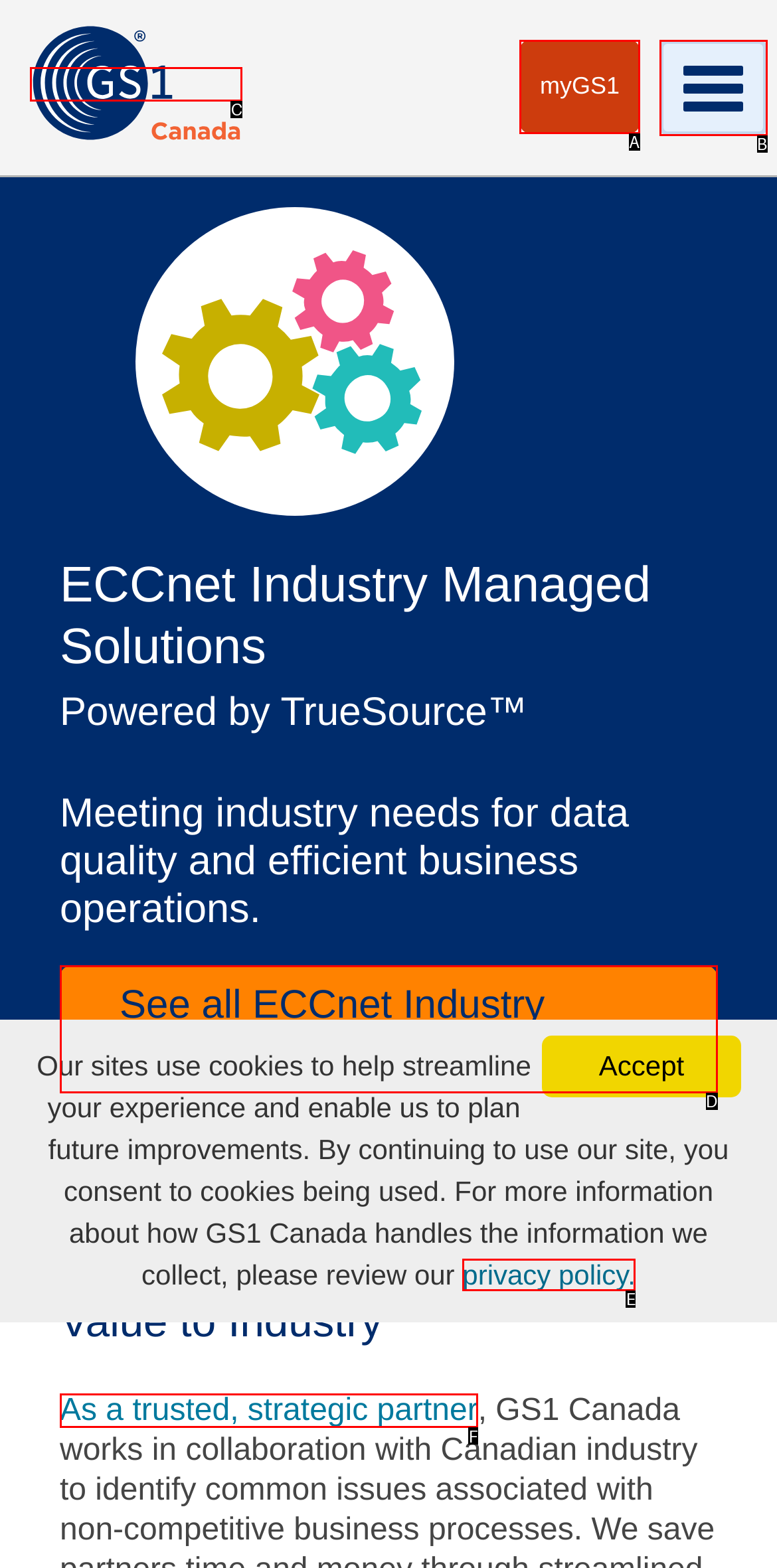Based on the description As a trusted, strategic partner, identify the most suitable HTML element from the options. Provide your answer as the corresponding letter.

F